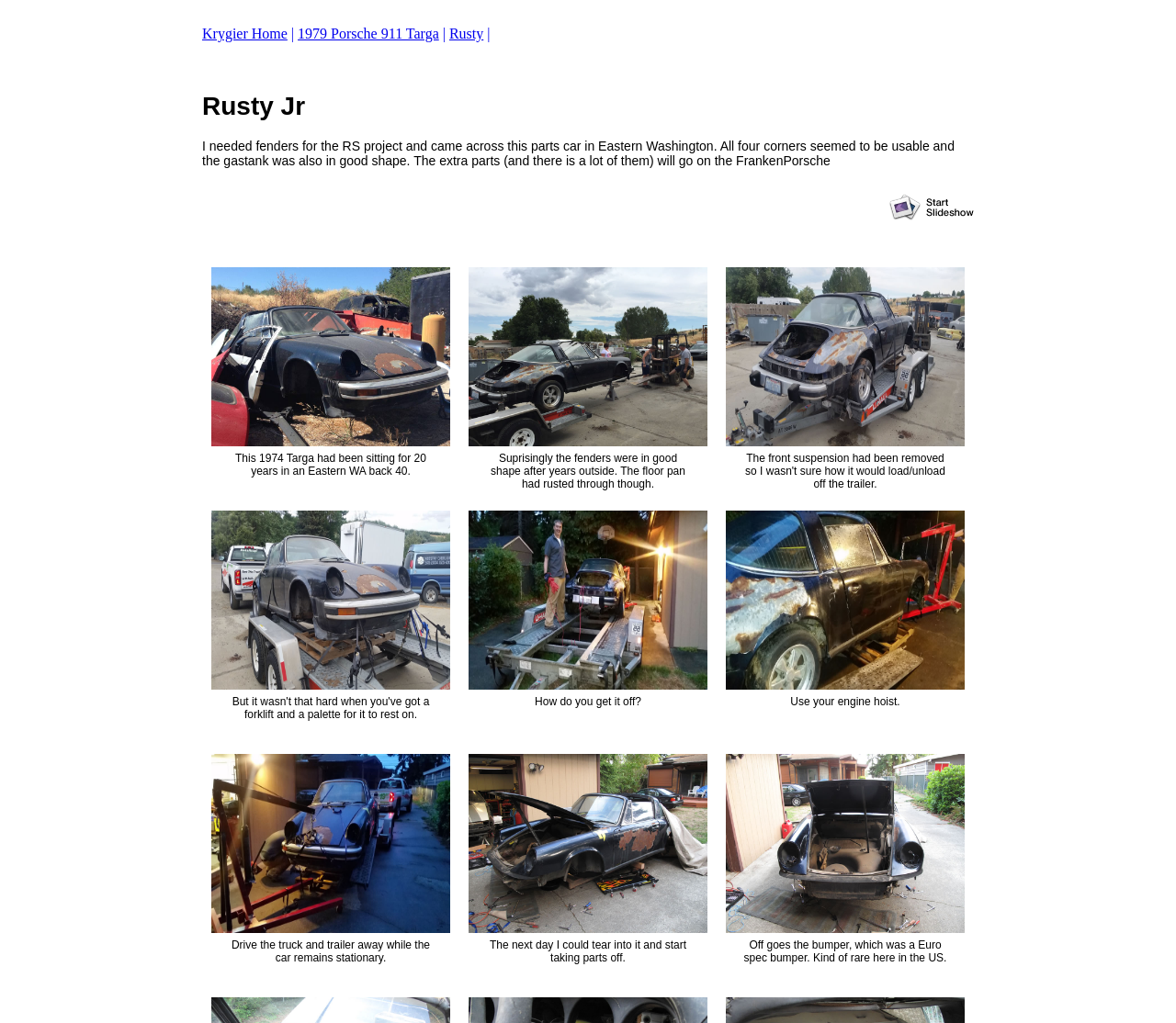Please identify the bounding box coordinates of the clickable region that I should interact with to perform the following instruction: "Go to Krygier Home". The coordinates should be expressed as four float numbers between 0 and 1, i.e., [left, top, right, bottom].

[0.172, 0.025, 0.244, 0.04]